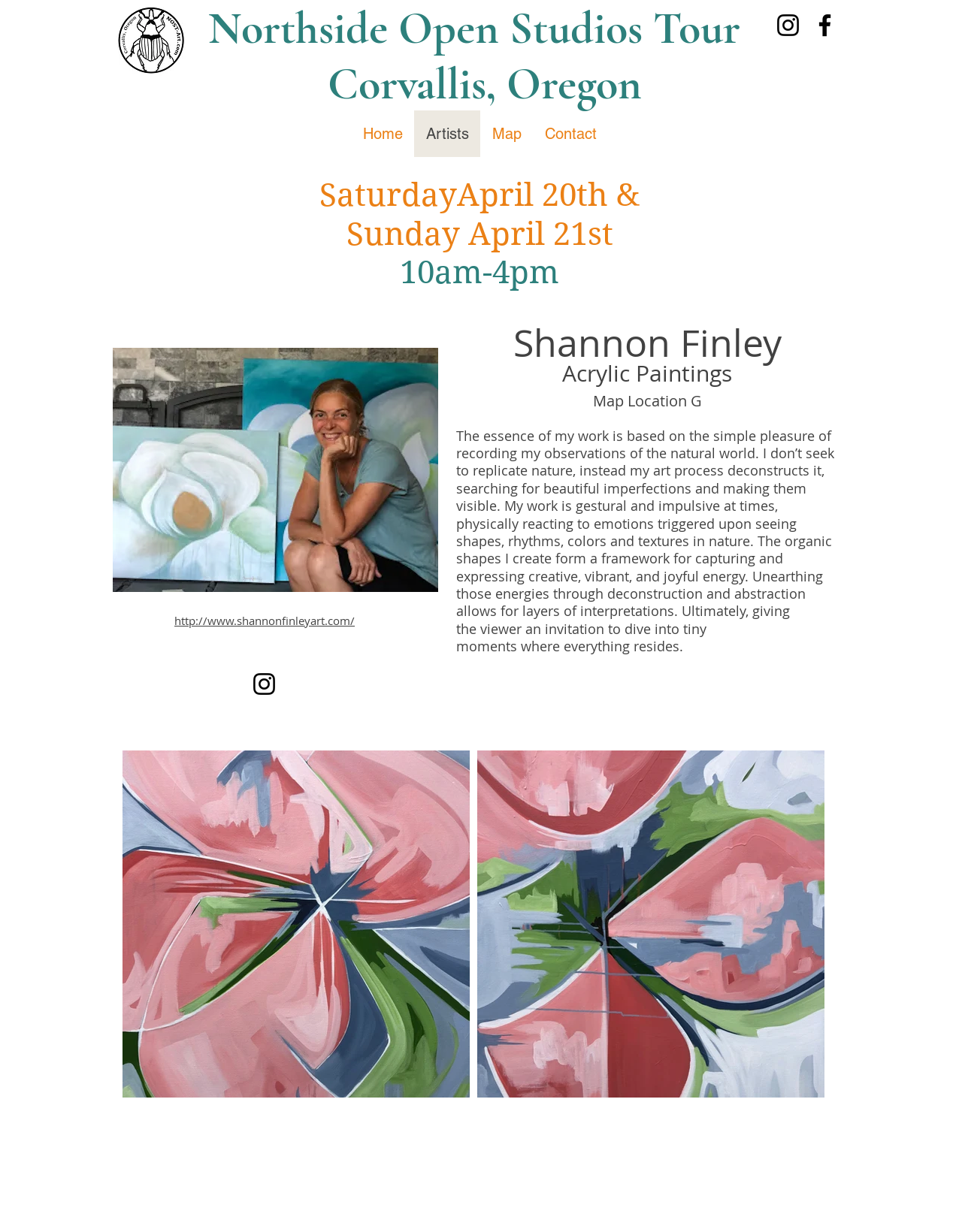Predict the bounding box of the UI element based on this description: "Contact".

[0.554, 0.09, 0.632, 0.127]